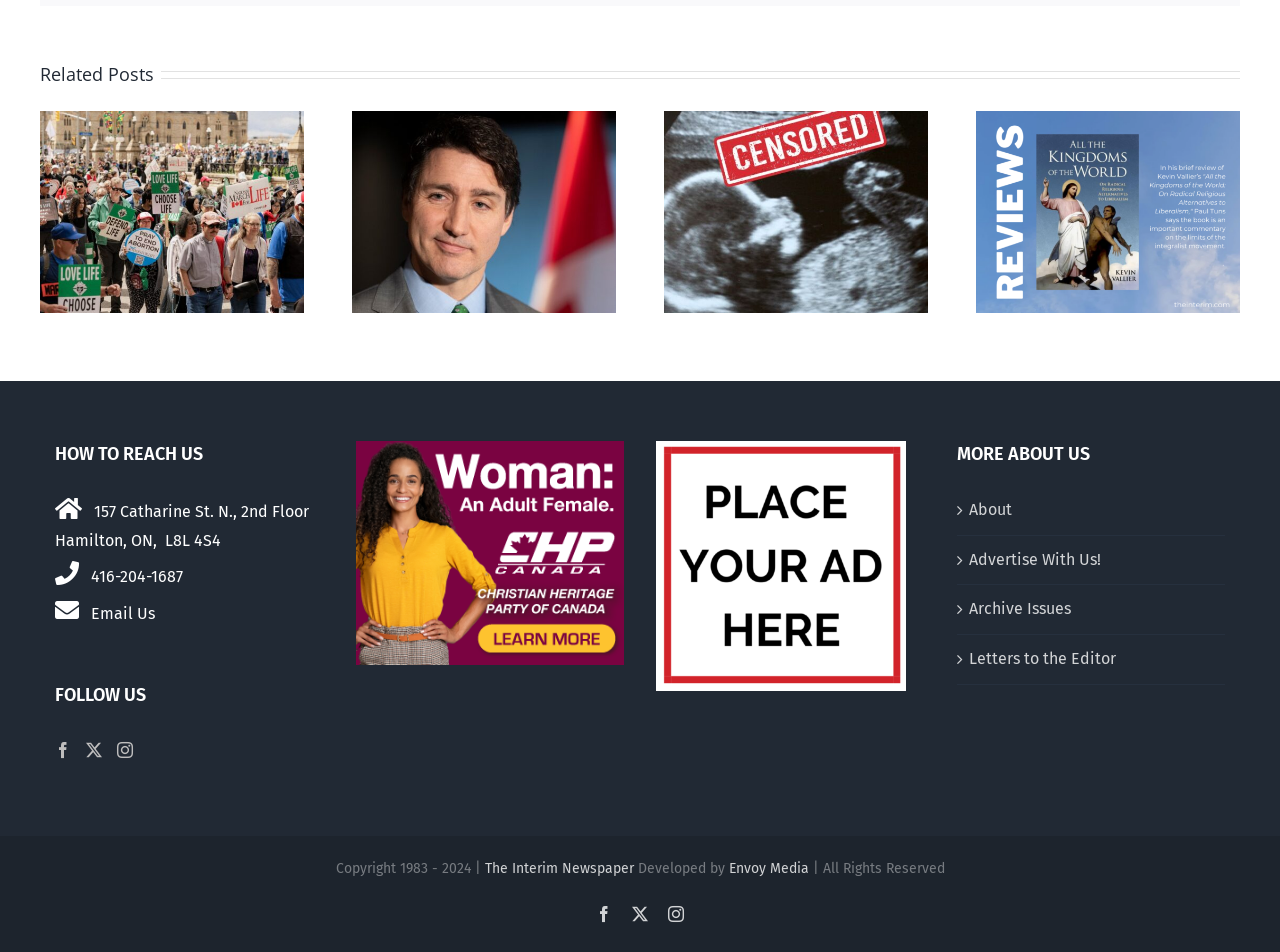What is the phone number of the Interim Newspaper?
Using the image as a reference, answer with just one word or a short phrase.

416-204-1687